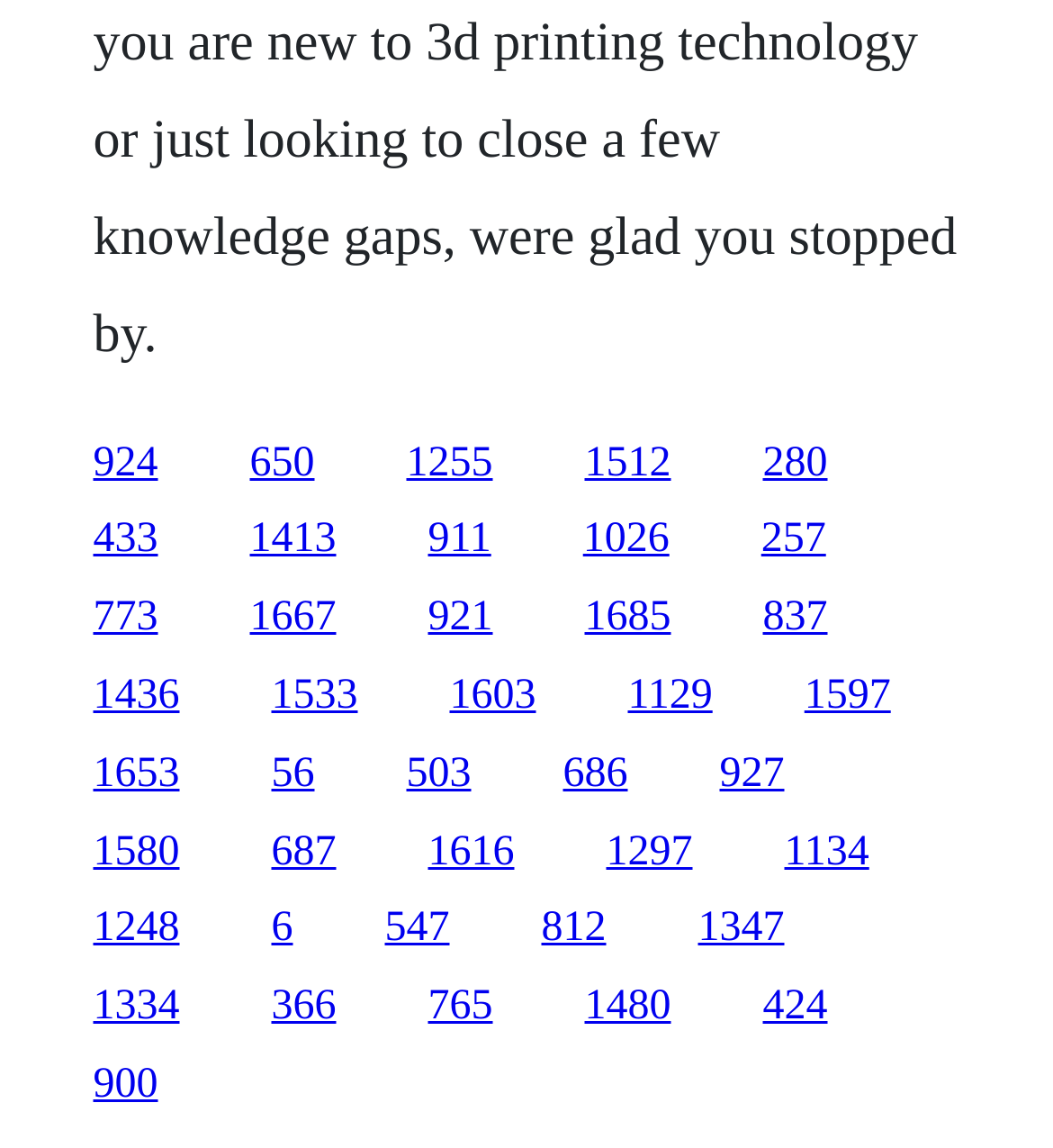Kindly determine the bounding box coordinates for the area that needs to be clicked to execute this instruction: "go to the seventh link".

[0.724, 0.383, 0.786, 0.423]